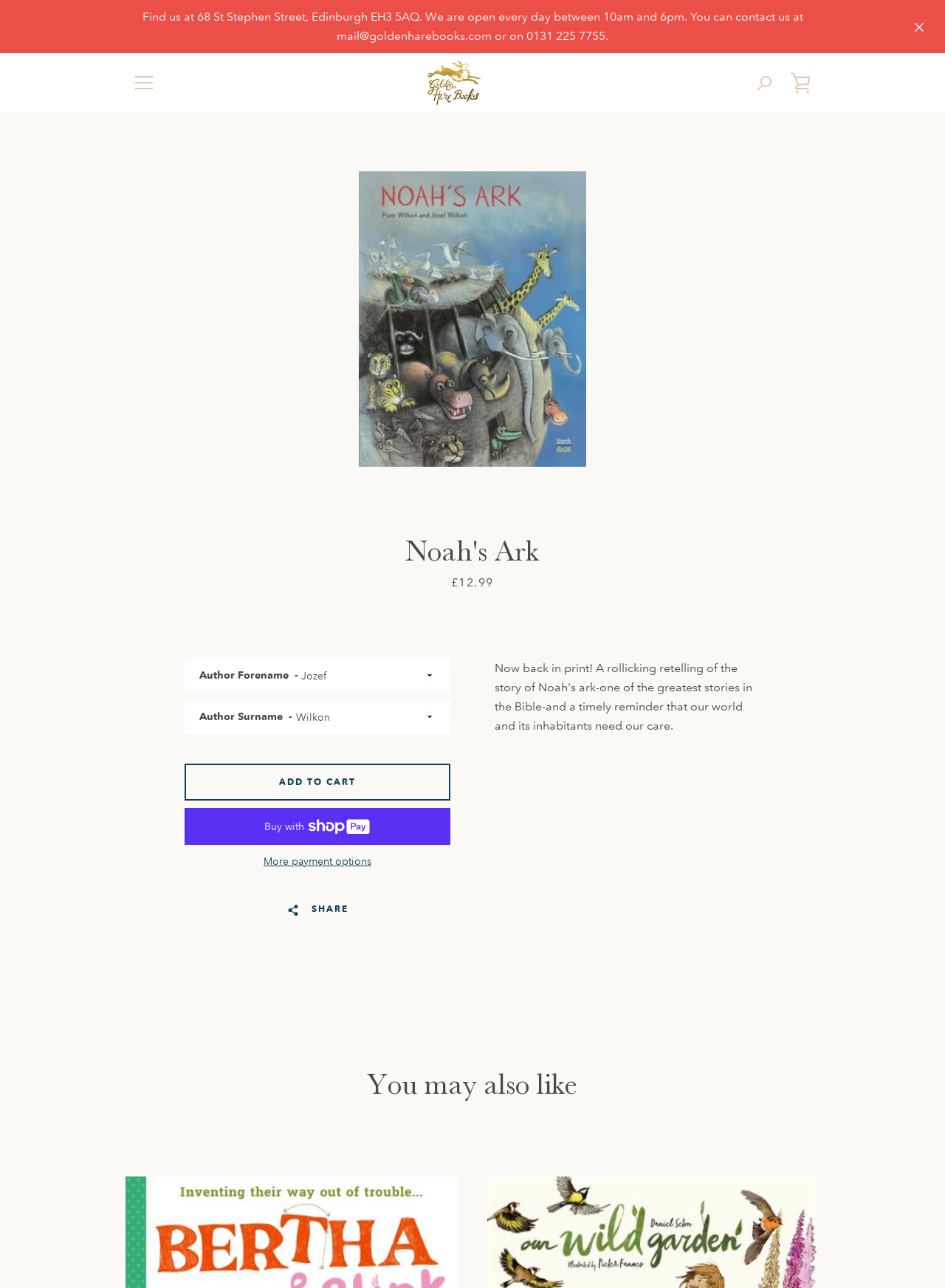What is the price of the book 'Noah's Ark'?
Please answer the question with a single word or phrase, referencing the image.

£12.99